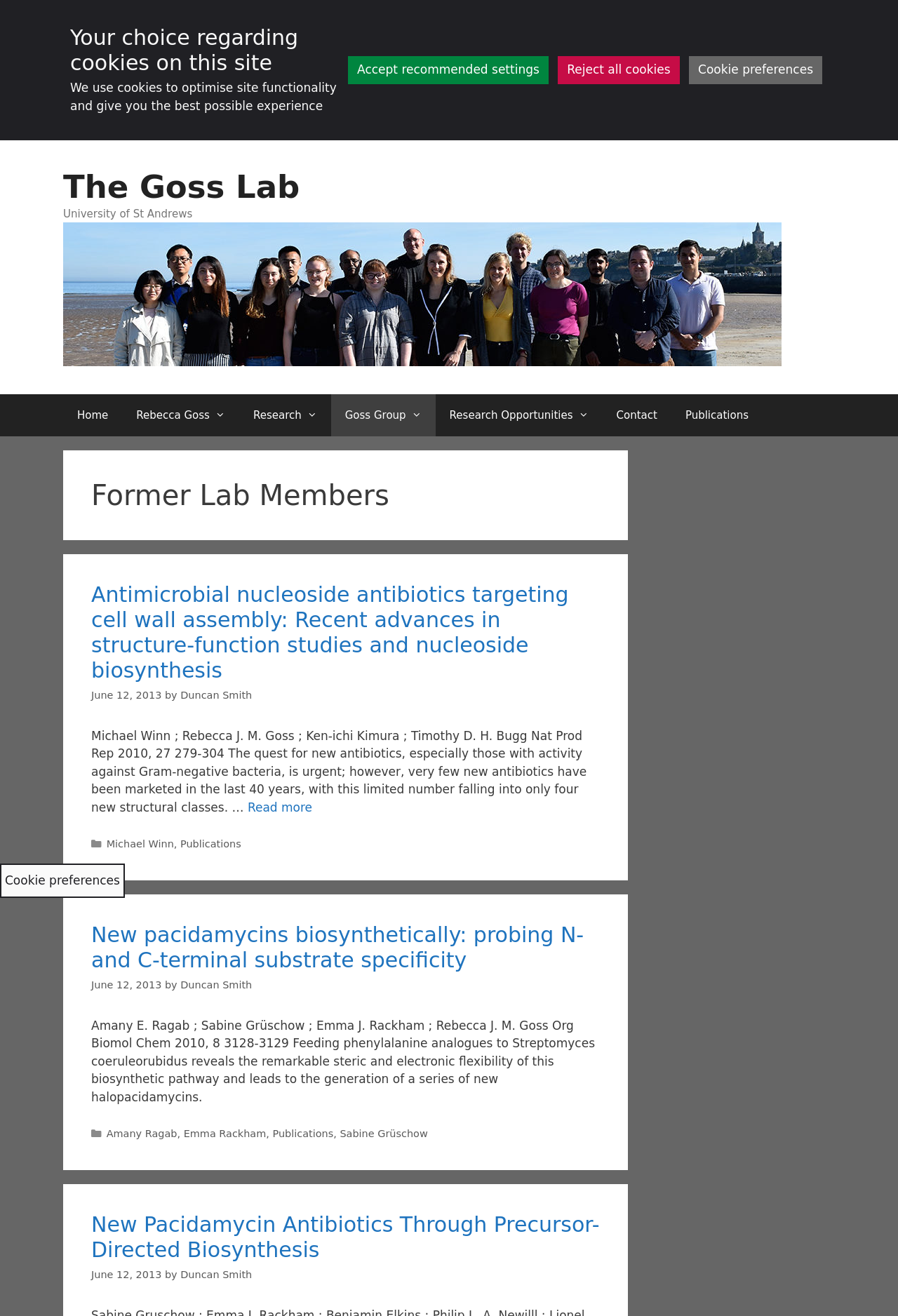Identify the bounding box coordinates of the clickable section necessary to follow the following instruction: "Go to Home page". The coordinates should be presented as four float numbers from 0 to 1, i.e., [left, top, right, bottom].

[0.07, 0.3, 0.136, 0.331]